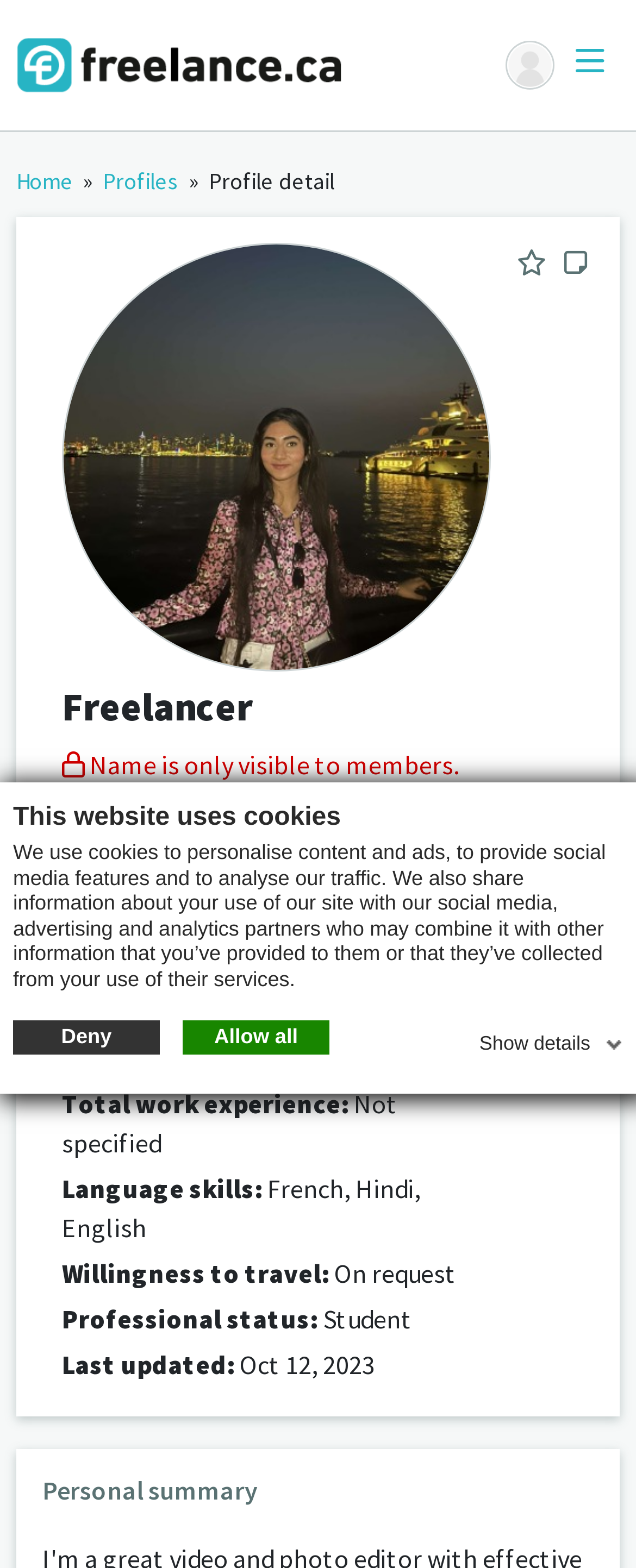Find the coordinates for the bounding box of the element with this description: "freelance.ca".

[0.026, 0.022, 0.538, 0.061]